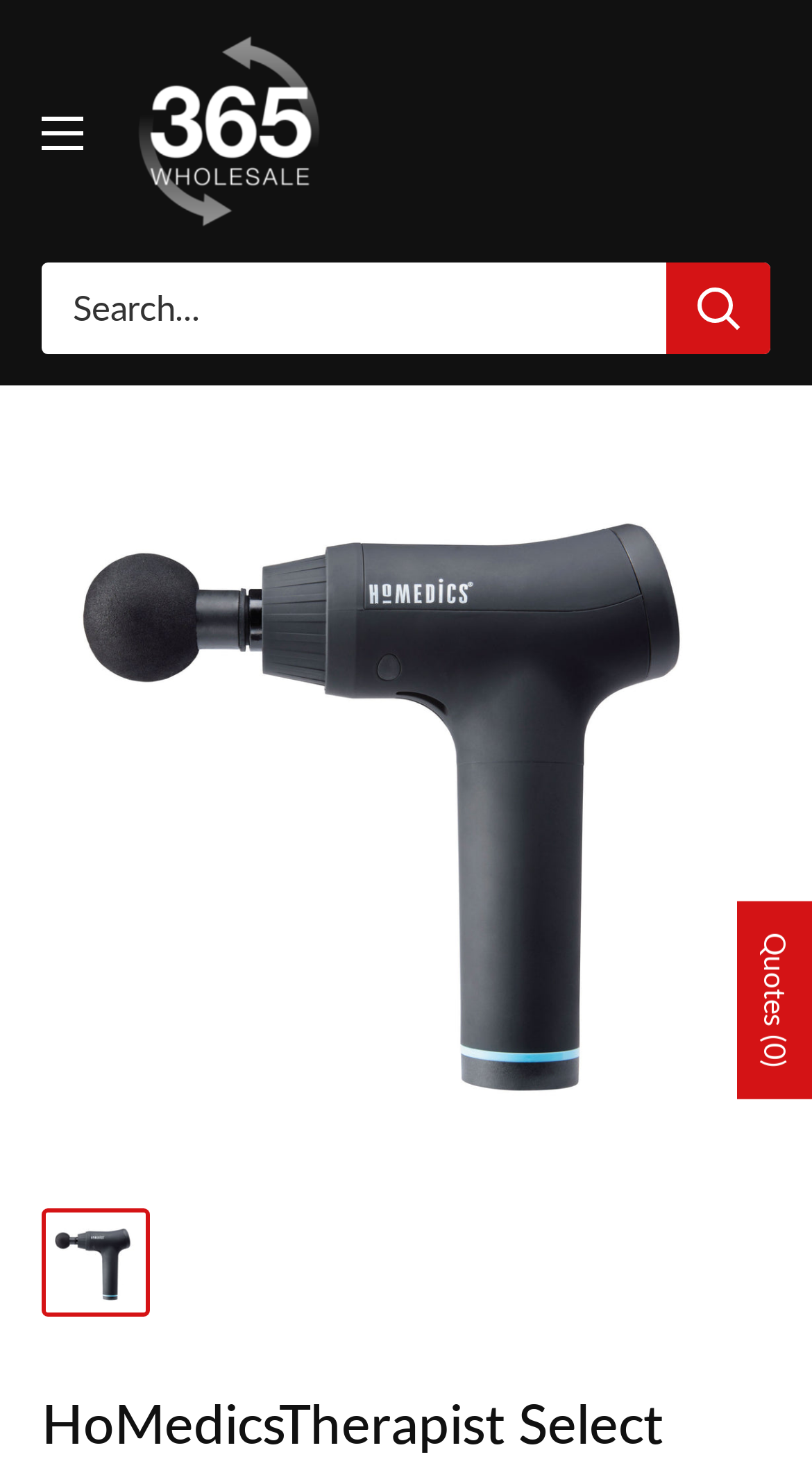Please answer the following question using a single word or phrase: 
How many images are on the webpage?

3